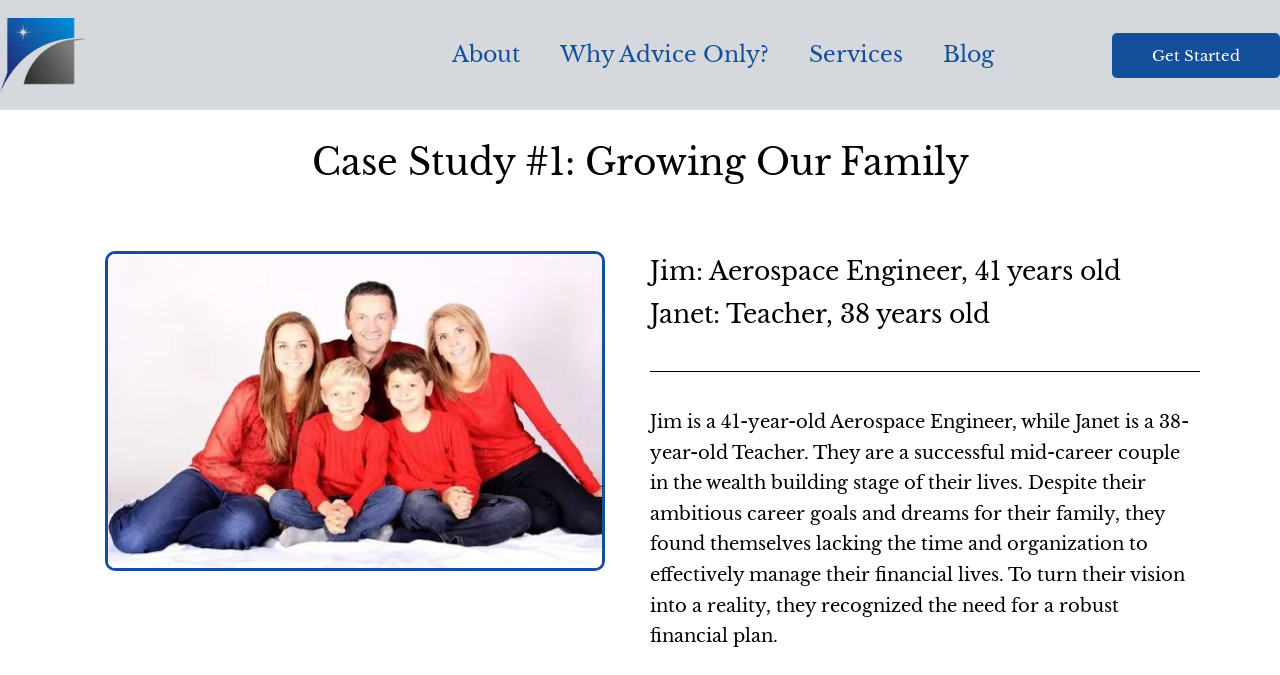What is the current stage of Jim and Janet's lives?
Answer the question with detailed information derived from the image.

From the StaticText element, we can see that Jim and Janet are in the wealth building stage of their lives, which is mentioned in the text 'They are a successful mid-career couple in the wealth building stage of their lives'.